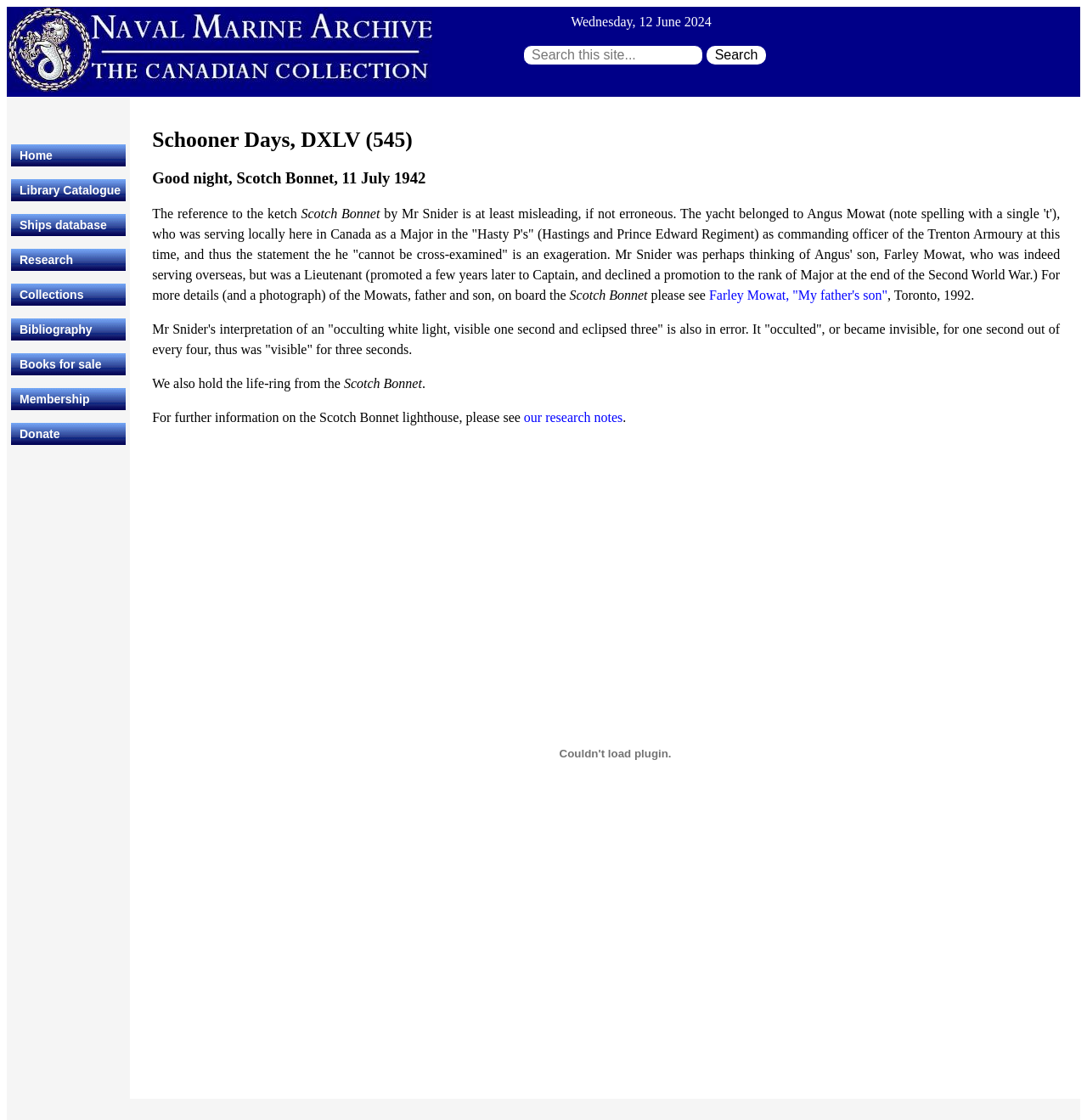Determine the coordinates of the bounding box for the clickable area needed to execute this instruction: "Search through site content:".

[0.481, 0.04, 0.647, 0.058]